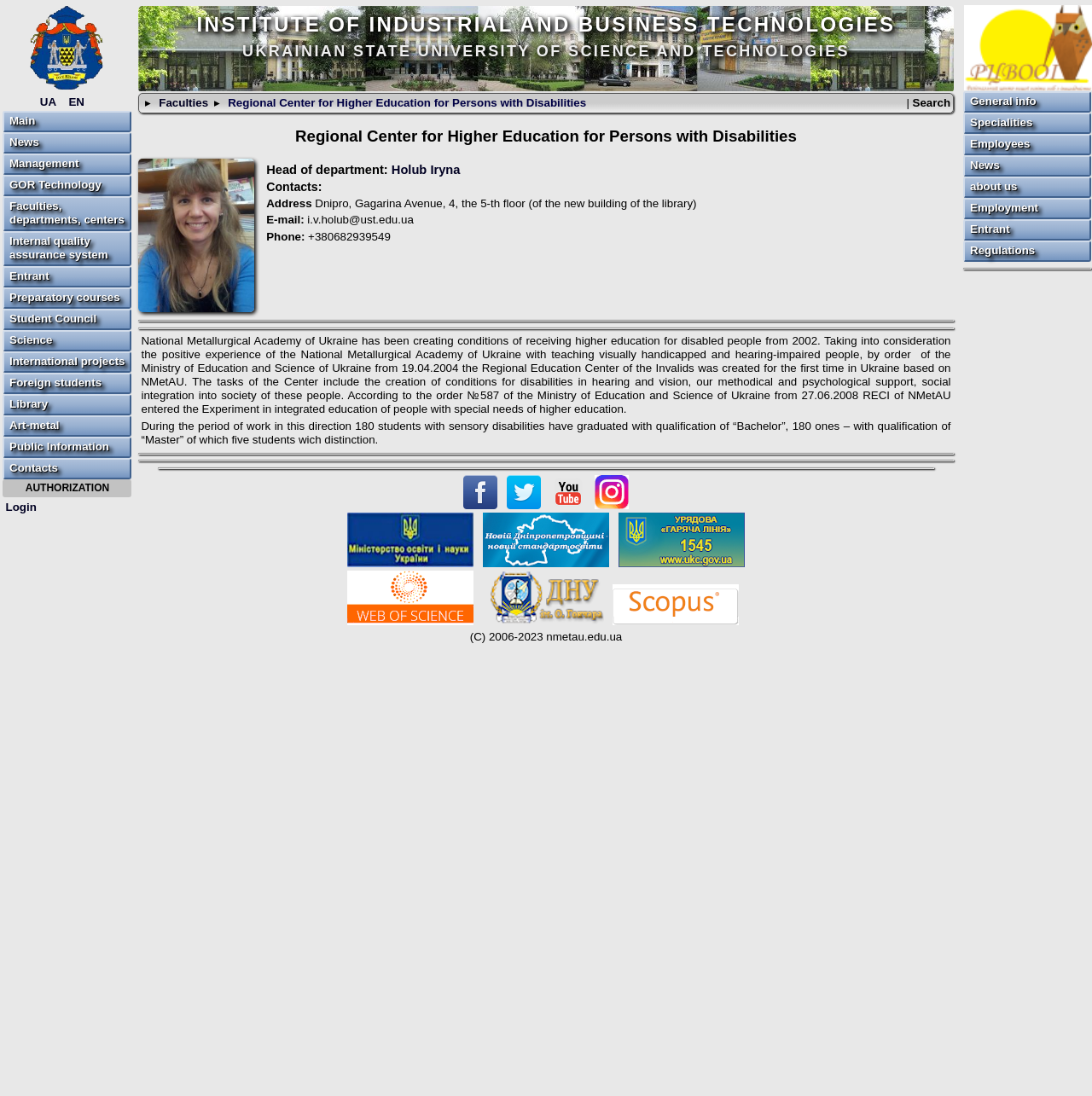What is the name of the head of the Regional Center for Higher Education for Persons with Disabilities?
Please provide a full and detailed response to the question.

I found the answer by looking at the webpage, where the head of the department is mentioned as Holub Iryna, with a photo and contact information provided.